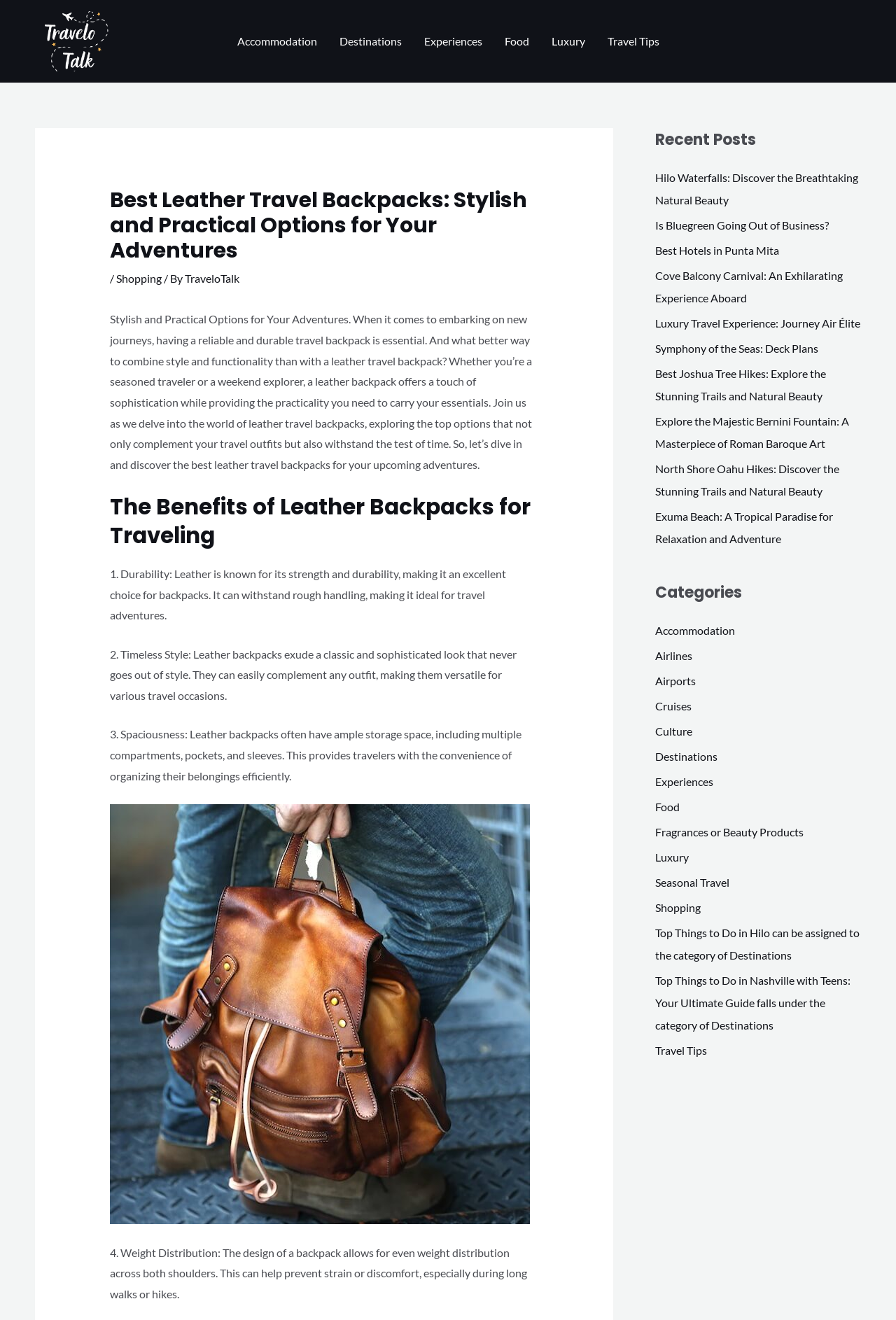Locate the bounding box coordinates of the clickable region to complete the following instruction: "Click on the 'TraveloTalk' link."

[0.031, 0.025, 0.148, 0.035]